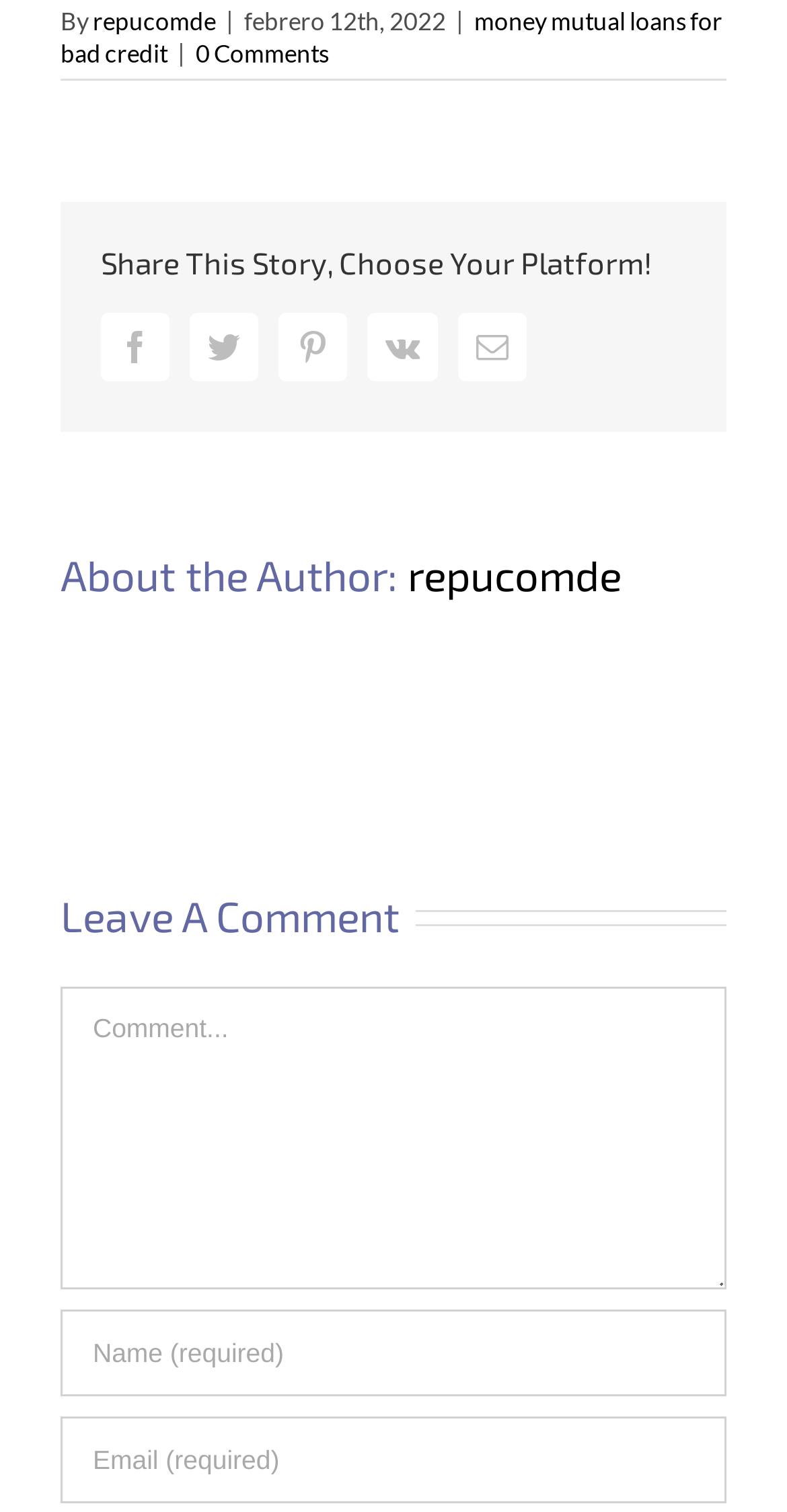Look at the image and write a detailed answer to the question: 
How many social media platforms are available to share the story?

I counted the number of social media links available to share the story, which are Facebook, Twitter, Pinterest, Vk, and Email, and found that there are 5 platforms.